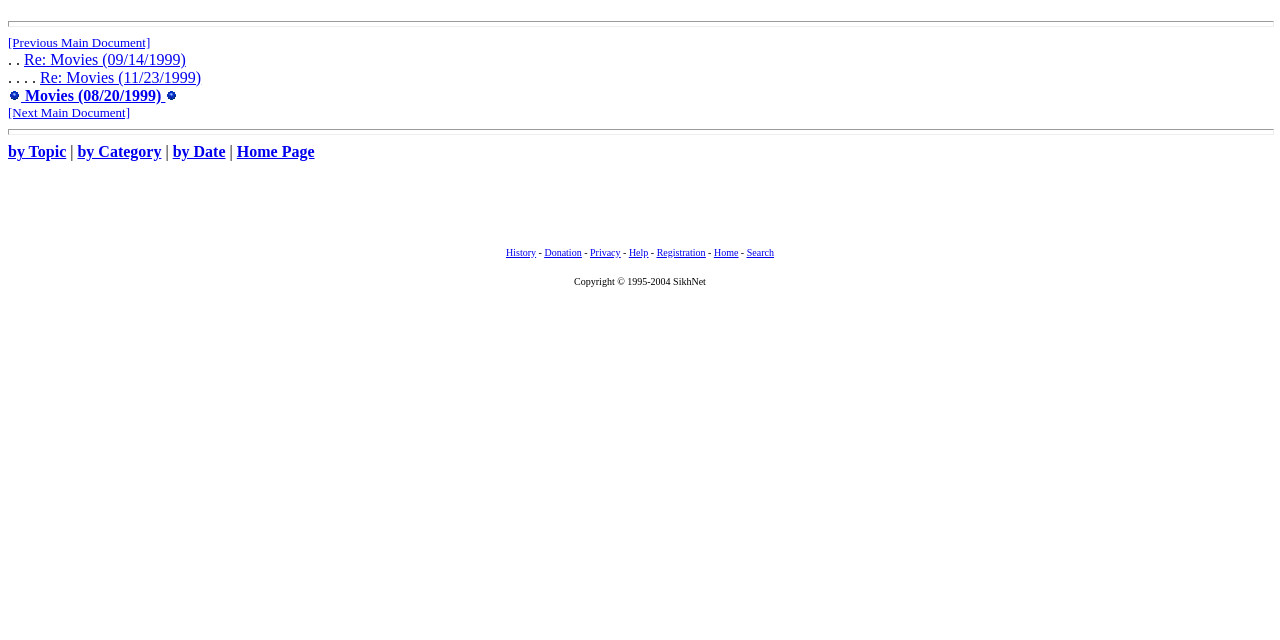Find the bounding box coordinates for the HTML element specified by: "Re: Movies (09/14/1999)".

[0.019, 0.08, 0.145, 0.106]